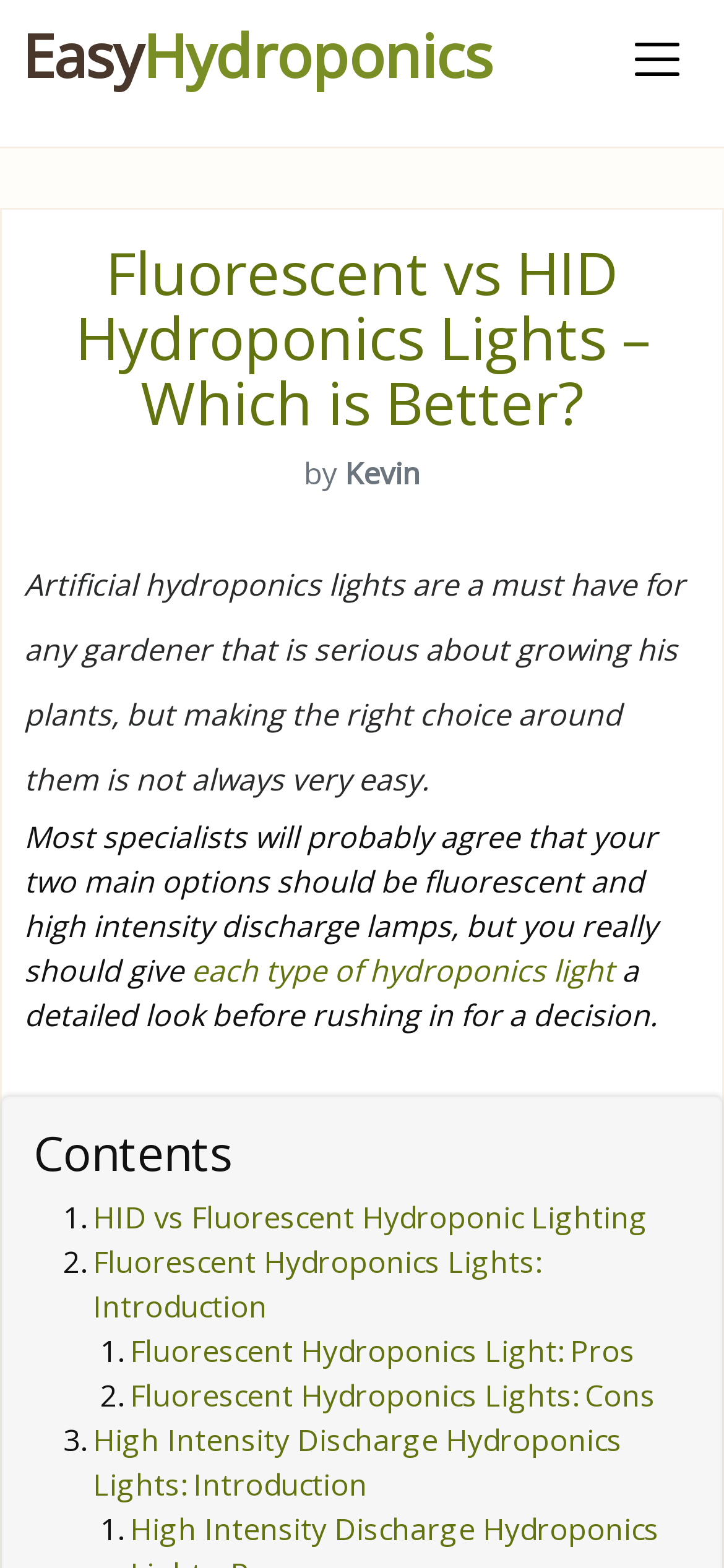What is the first subtopic of Fluorescent Hydroponics Lights?
Please provide a single word or phrase in response based on the screenshot.

Pros